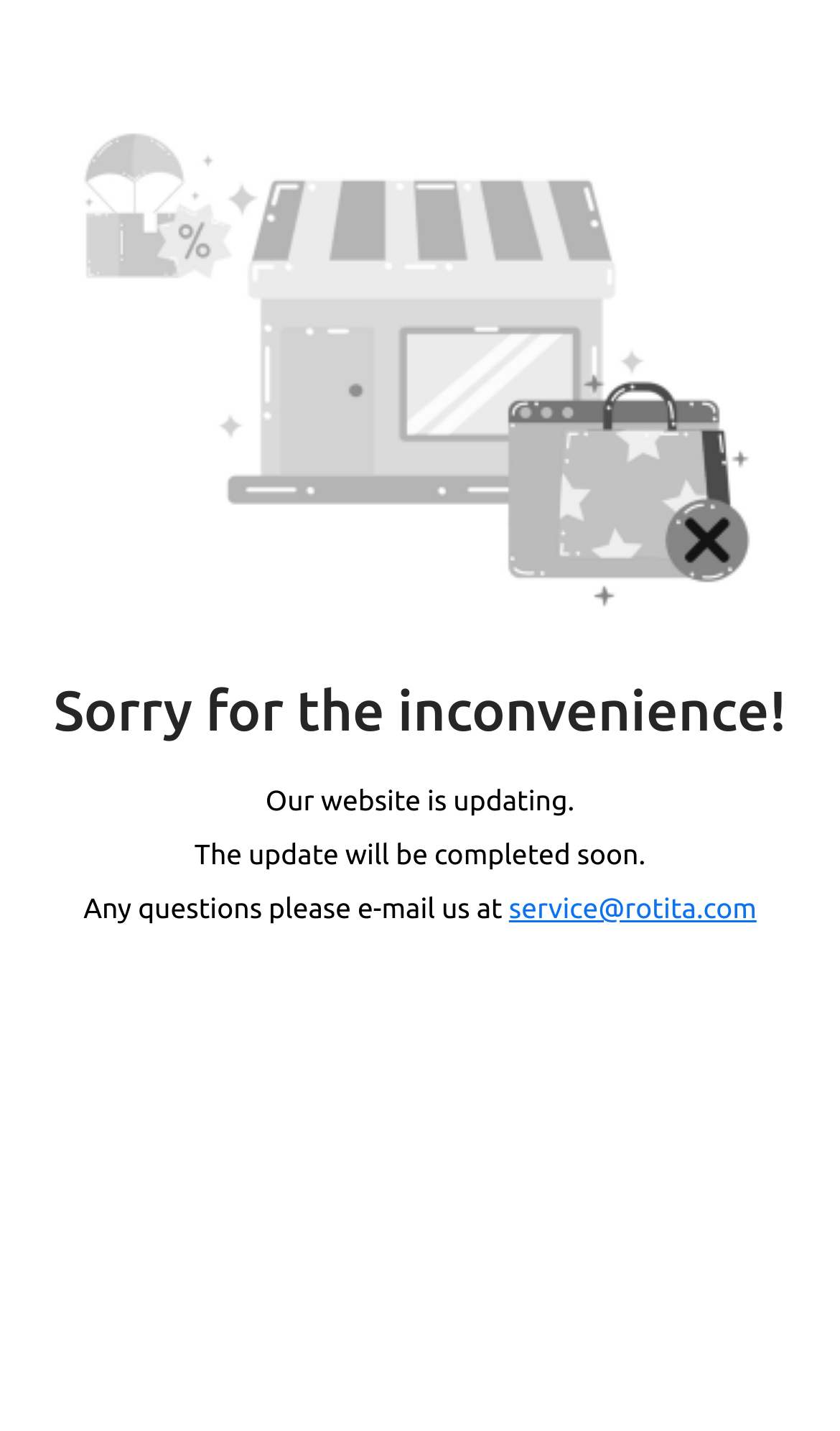Using the given description, provide the bounding box coordinates formatted as (top-left x, top-left y, bottom-right x, bottom-right y), with all values being floating point numbers between 0 and 1. Description: service@rotita.com

[0.606, 0.625, 0.901, 0.646]